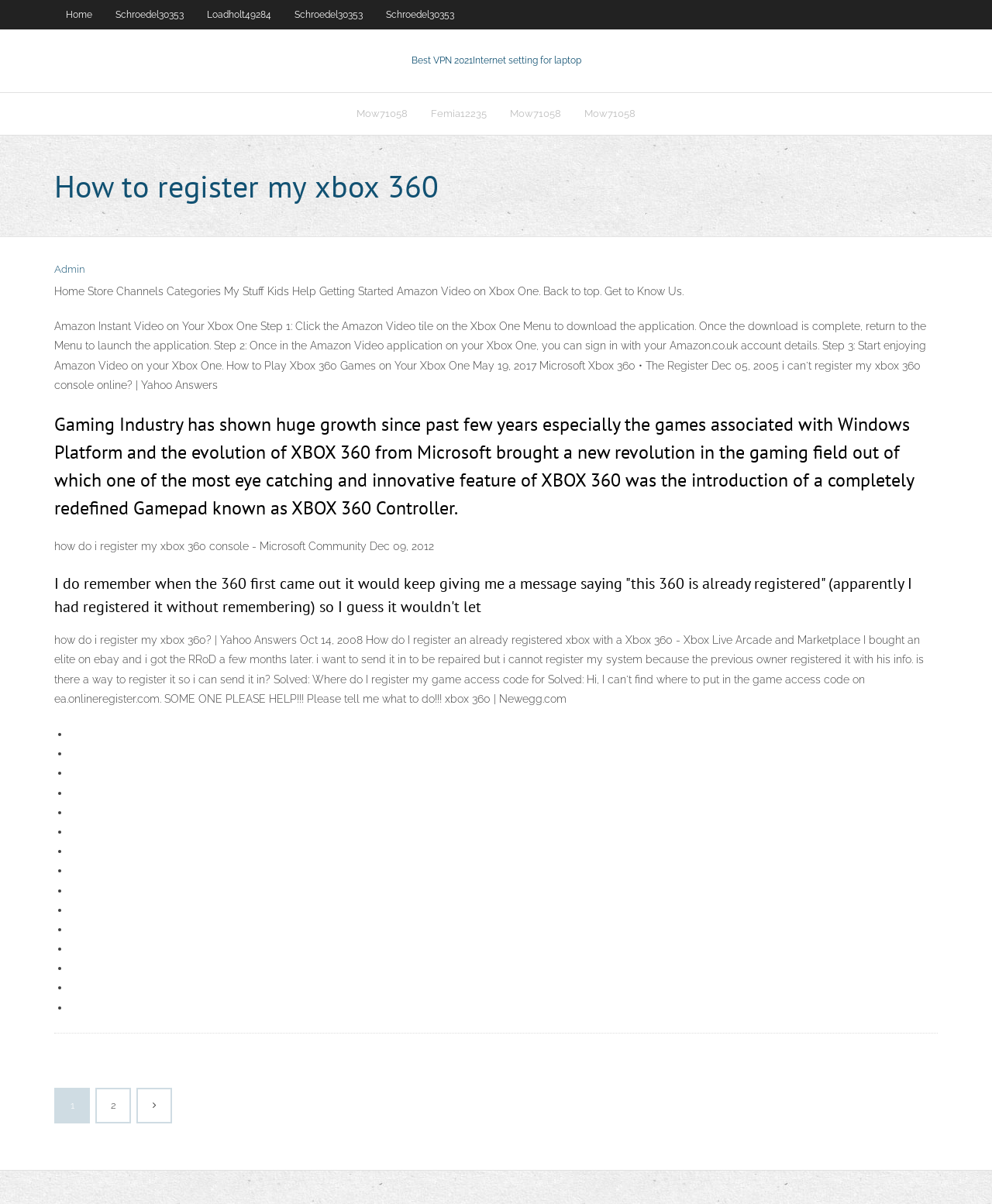Determine the bounding box coordinates for the area that needs to be clicked to fulfill this task: "click on the Voices link". The coordinates must be given as four float numbers between 0 and 1, i.e., [left, top, right, bottom].

None